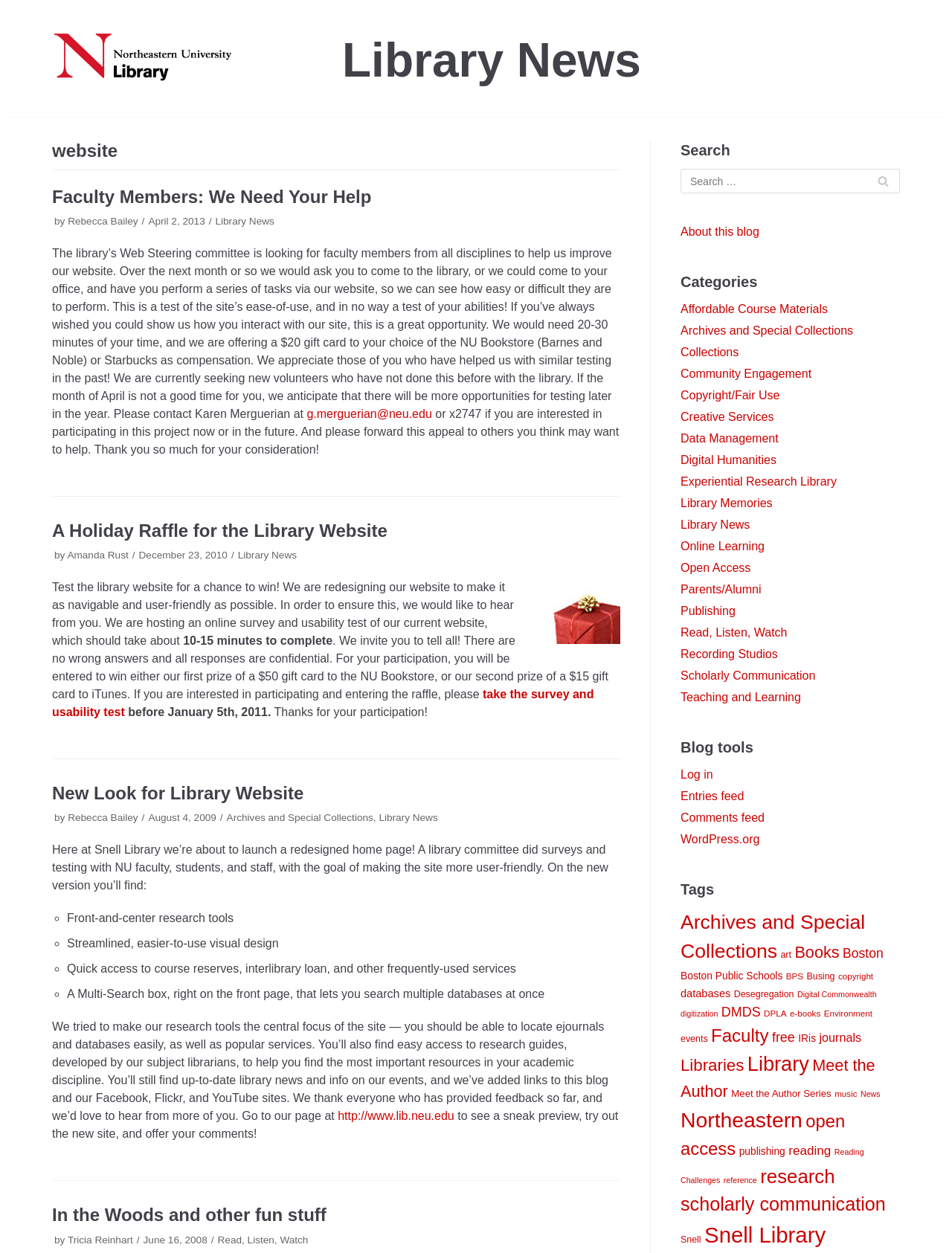What is the name of the library?
Look at the image and respond with a single word or a short phrase.

Northeastern University Library